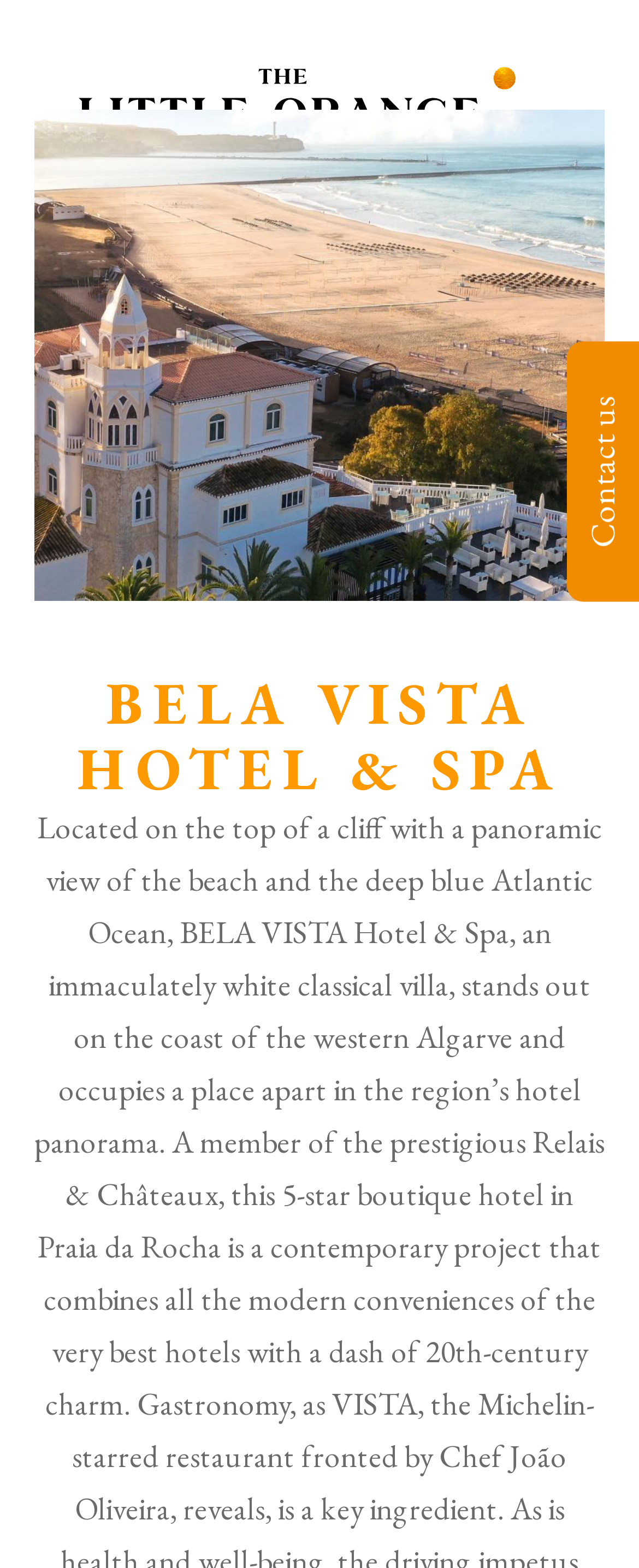Please identify the bounding box coordinates of the element's region that needs to be clicked to fulfill the following instruction: "Search for something". The bounding box coordinates should consist of four float numbers between 0 and 1, i.e., [left, top, right, bottom].

[0.079, 0.721, 0.921, 0.763]